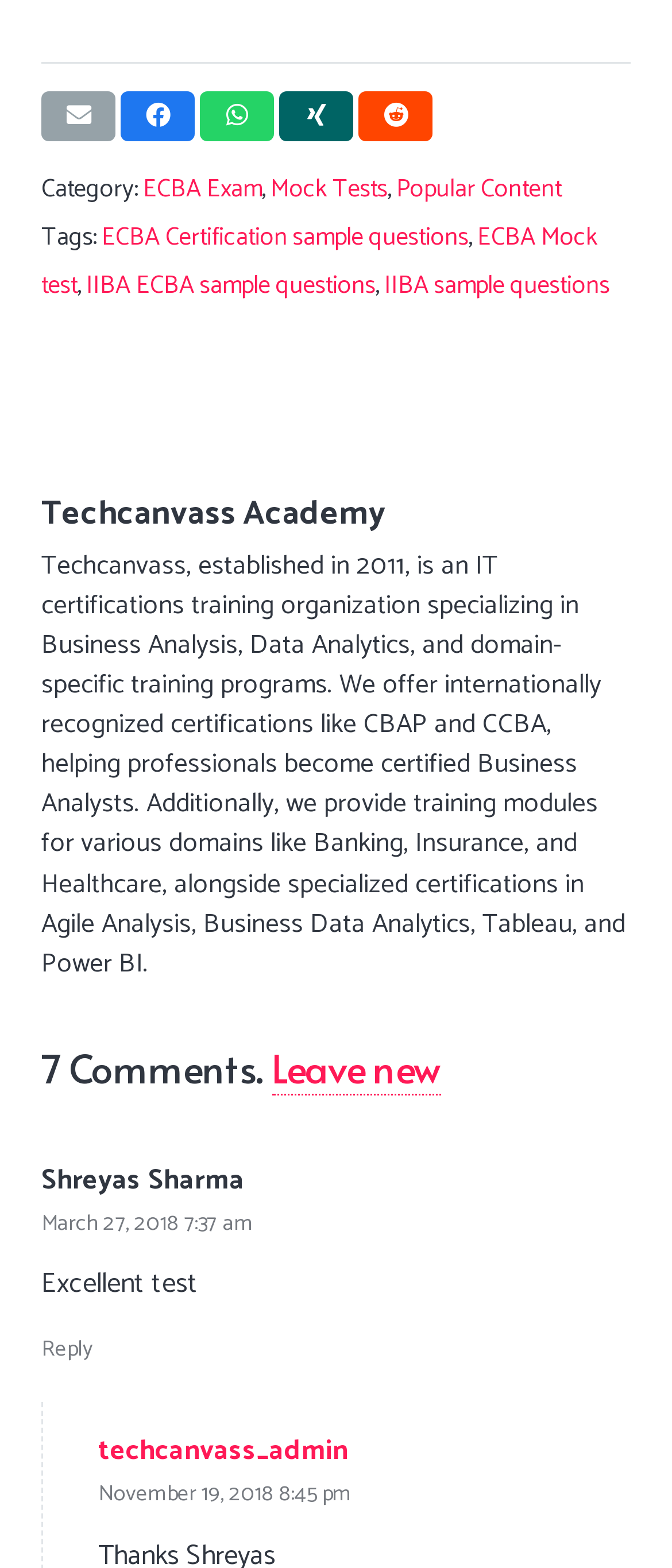Analyze the image and deliver a detailed answer to the question: What is the name of the IT certifications training organization?

The answer can be found in the static text element with the description 'Techcanvass, established in 2011, is an IT certifications training organization...' which provides information about the organization.